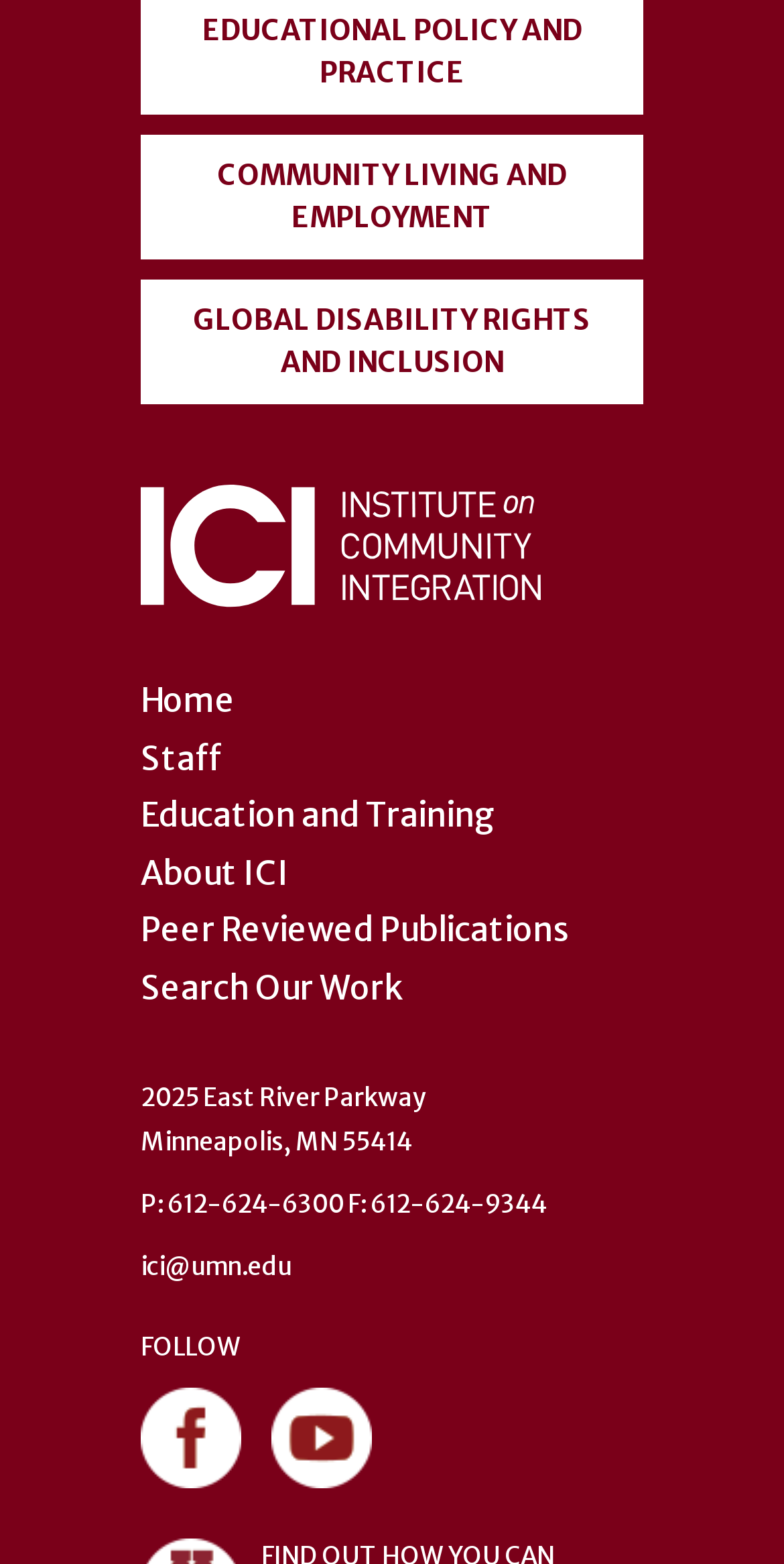Please identify the bounding box coordinates of the element that needs to be clicked to perform the following instruction: "Call or Text Us".

None